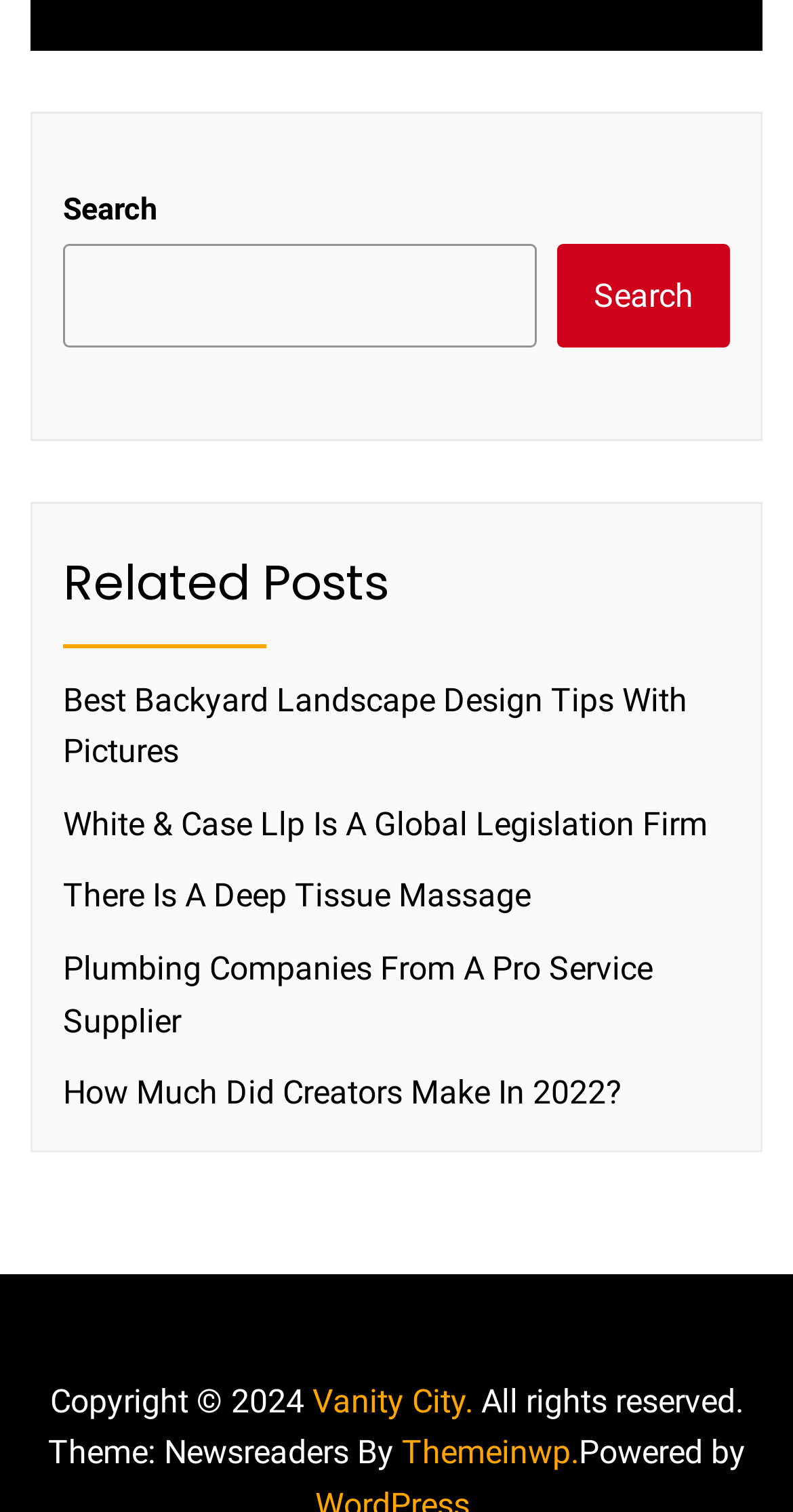Please provide a brief answer to the question using only one word or phrase: 
What is the theme of the website?

Newsreaders